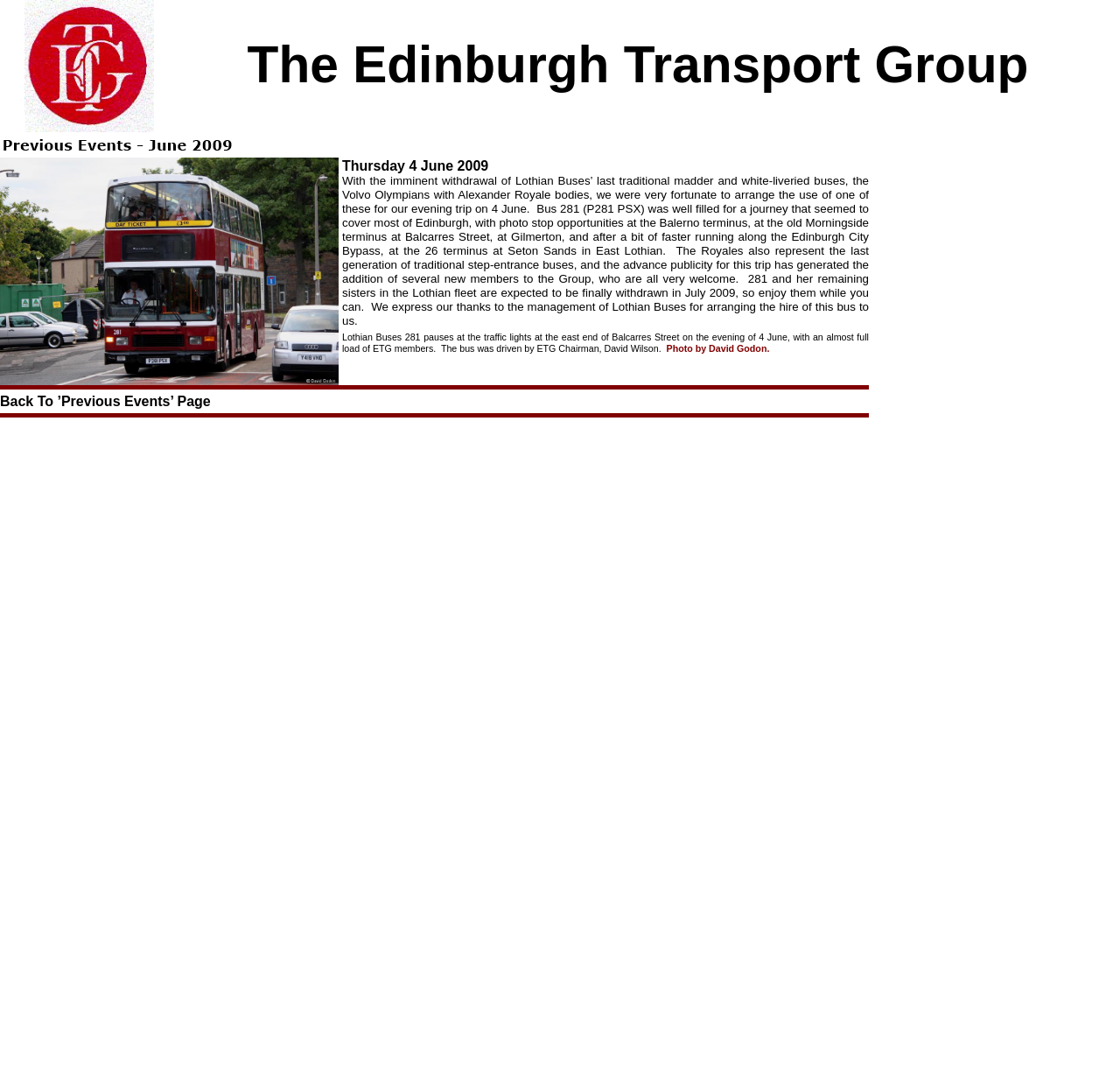Use a single word or phrase to answer the question:
Where was the photo of the bus taken?

Balcarres Street